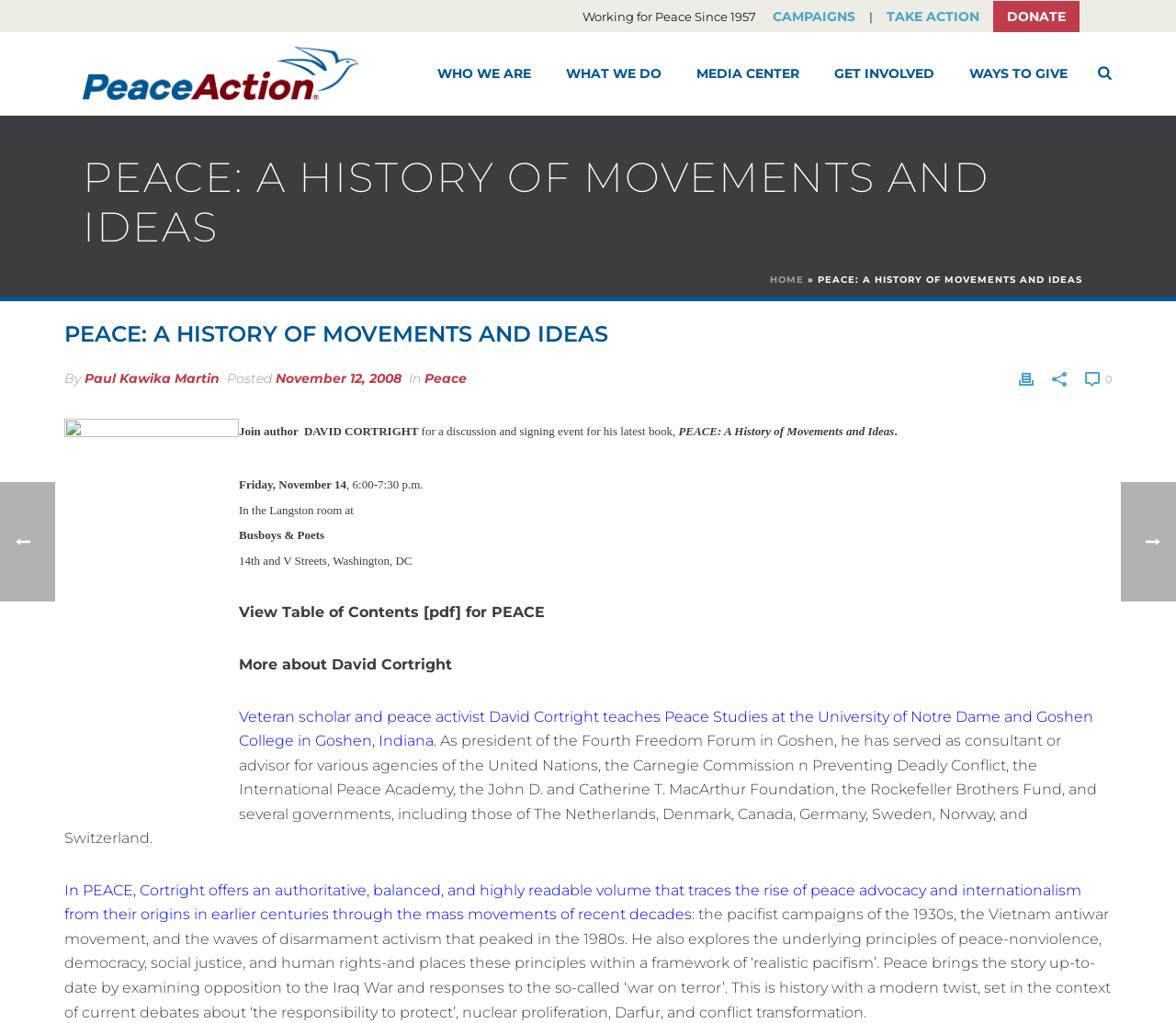Where is the event taking place?
Please answer the question with as much detail as possible using the screenshot.

I found the answer by looking at the text 'In the Langston room at Busboys & Poets' which indicates that the event is taking place at Busboys & Poets.